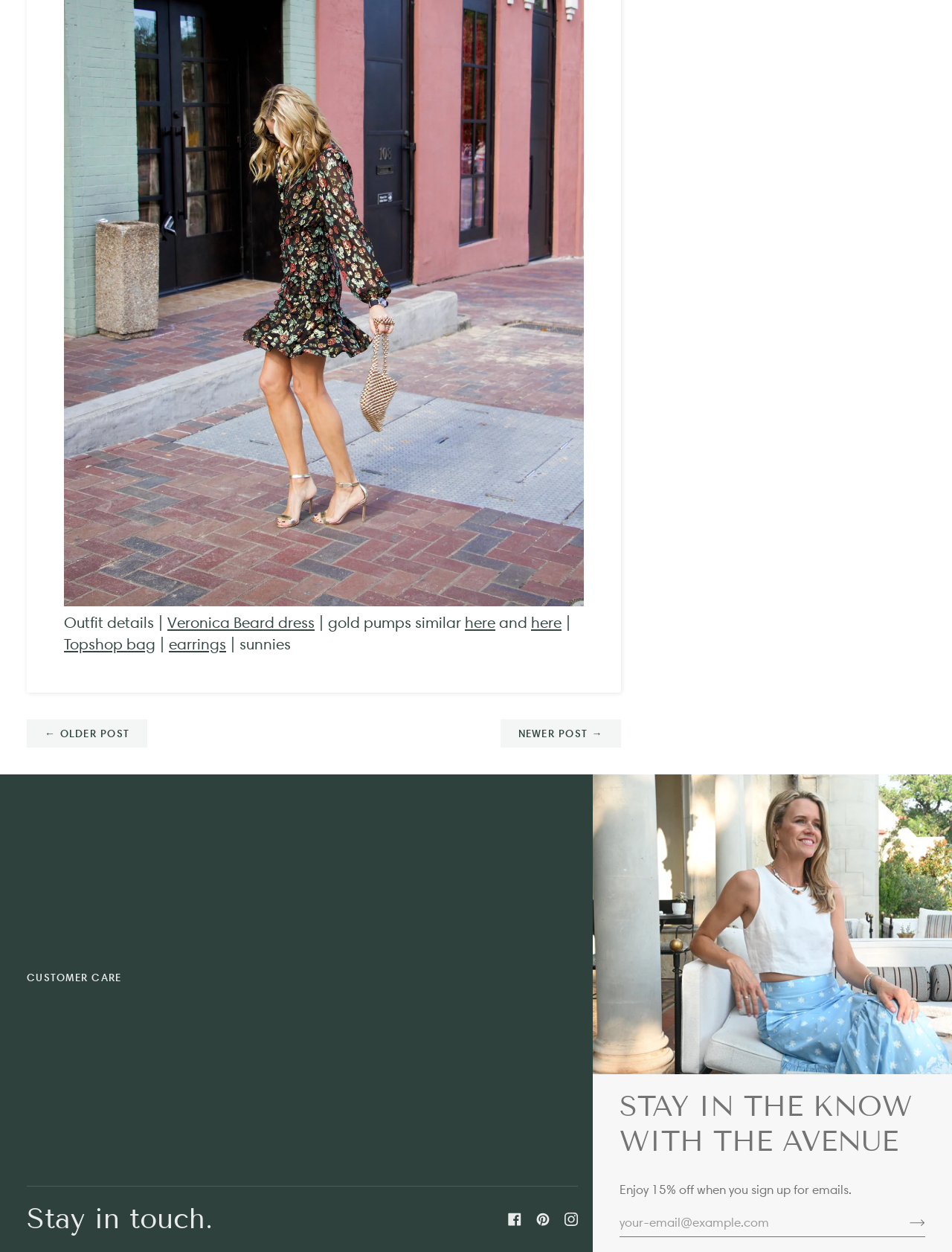What is the purpose of the 'Join' button?
Give a one-word or short phrase answer based on the image.

To sign up for emails